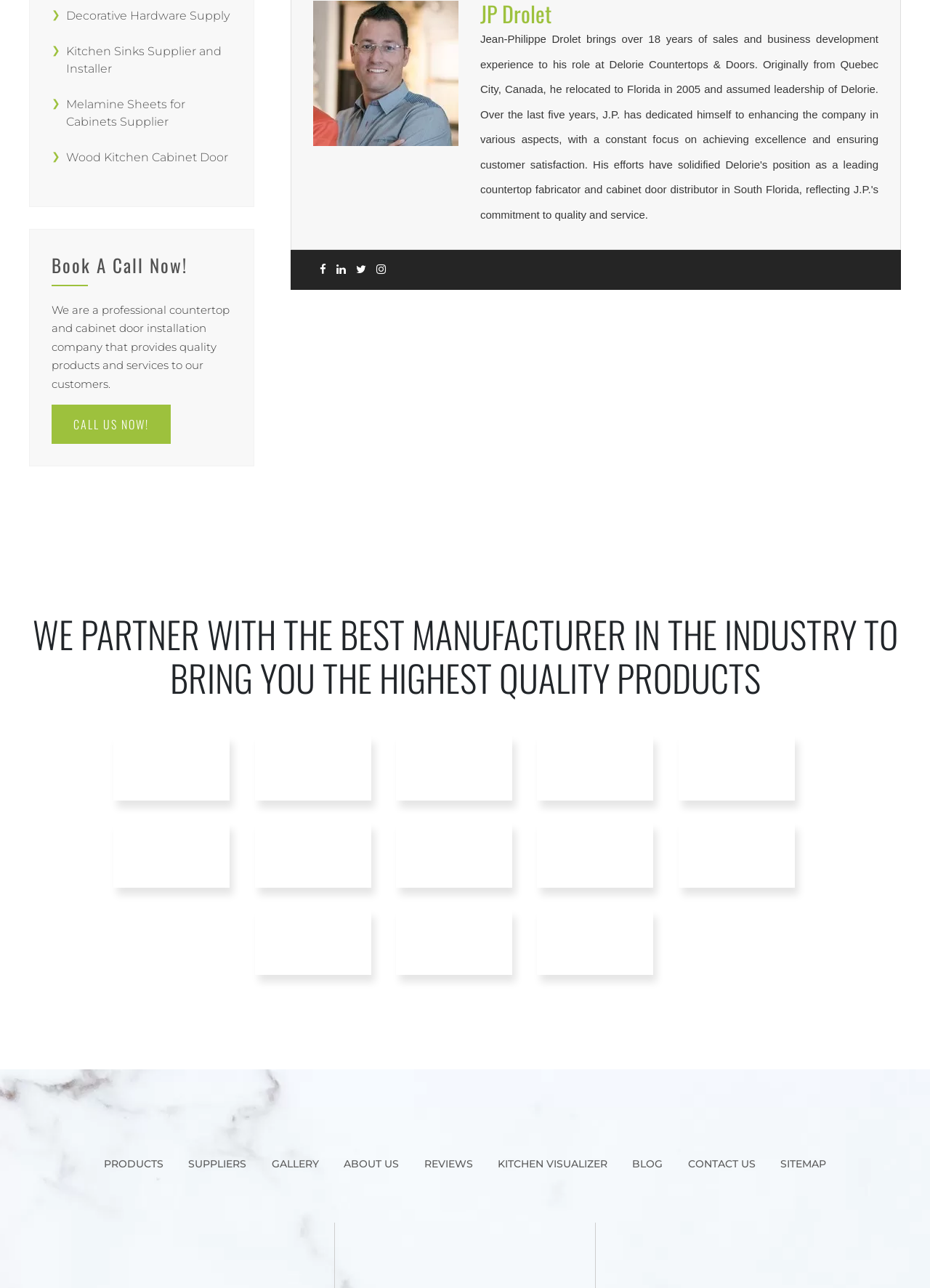Please provide a detailed answer to the question below by examining the image:
What brands does the company partner with?

The company partners with various brands, including Milmonde, Swiss Krono, Steven Wood, Caesarstone, Living Stone, Premoule, Formica, Corian Design, Avonite, Silestone, Wilsonart, Staron, and LG Hausys, as indicated by the links and images in the webpage.